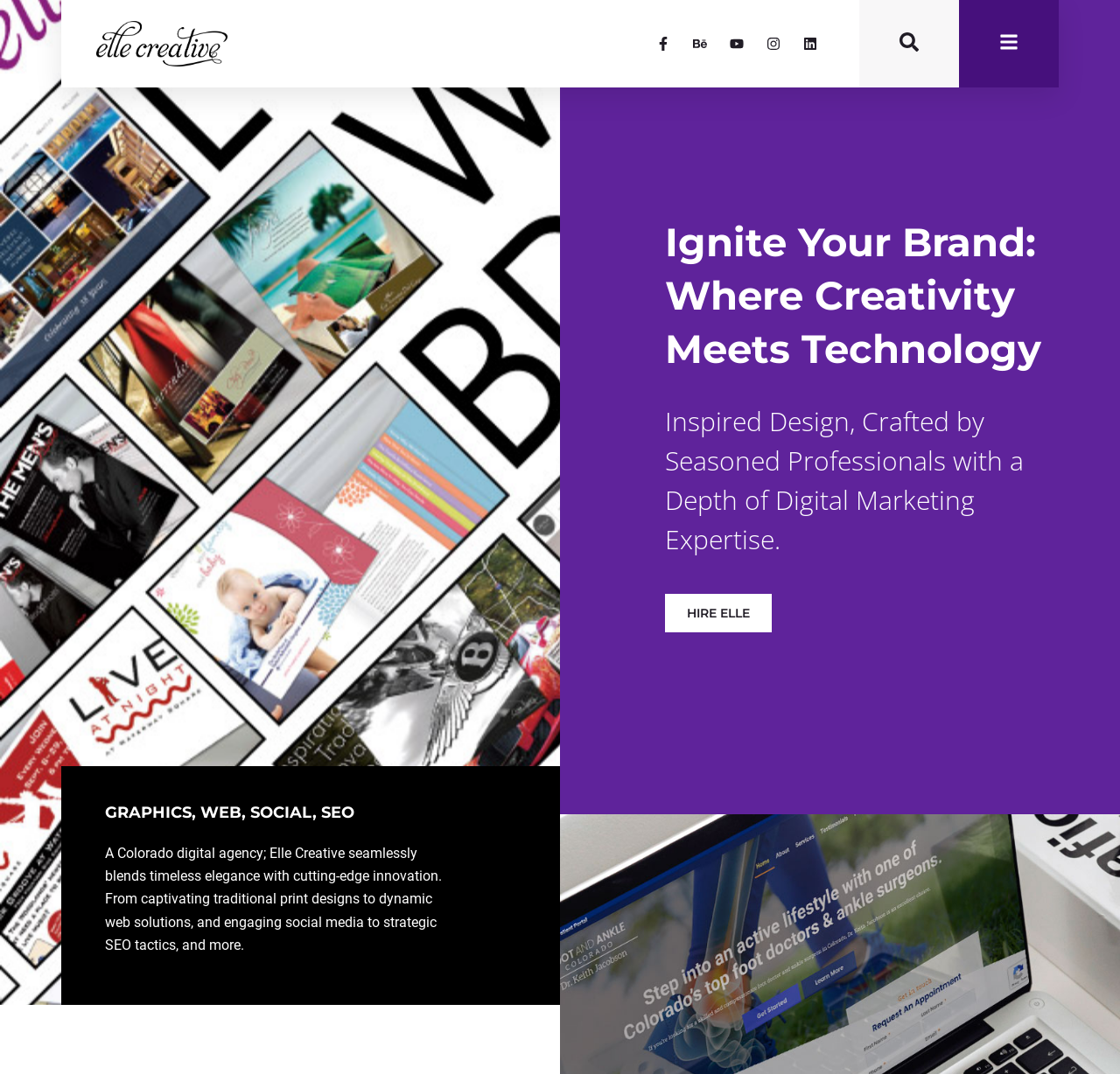Describe all the key features of the webpage in detail.

The webpage is about Elle Creative, a Colorado digital agency that offers various services including web development, graphic design, SEO, and advertising. 

At the top left corner, there is the Elle Creative logo, which is a clickable link. To the right of the logo, there are five social media icons, including Facebook, Behance, Youtube, Instagram, and Linkedin, each with a corresponding clickable link. 

Below the social media icons, there is a heading that reads "GRAPHICS, WEB, SOCIAL, SEO" in a prominent position. 

Underneath the heading, there is a paragraph of text that describes Elle Creative's services, mentioning traditional print designs, web solutions, social media, SEO tactics, and more. 

On the right side of the page, there is a prominent heading that reads "Ignite Your Brand: Where Creativity Meets Technology". Below this heading, there is a paragraph of text that highlights the agency's design expertise and digital marketing capabilities. 

Finally, there is a call-to-action button that reads "HIRE ELLE" at the bottom right corner of the page.